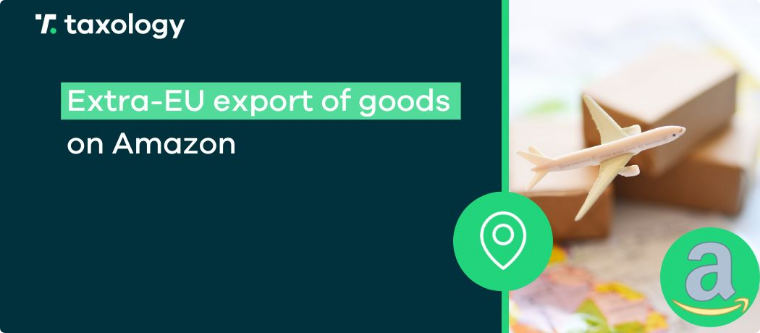What is the font style of the text?
Answer the question with just one word or phrase using the image.

Modern, bold